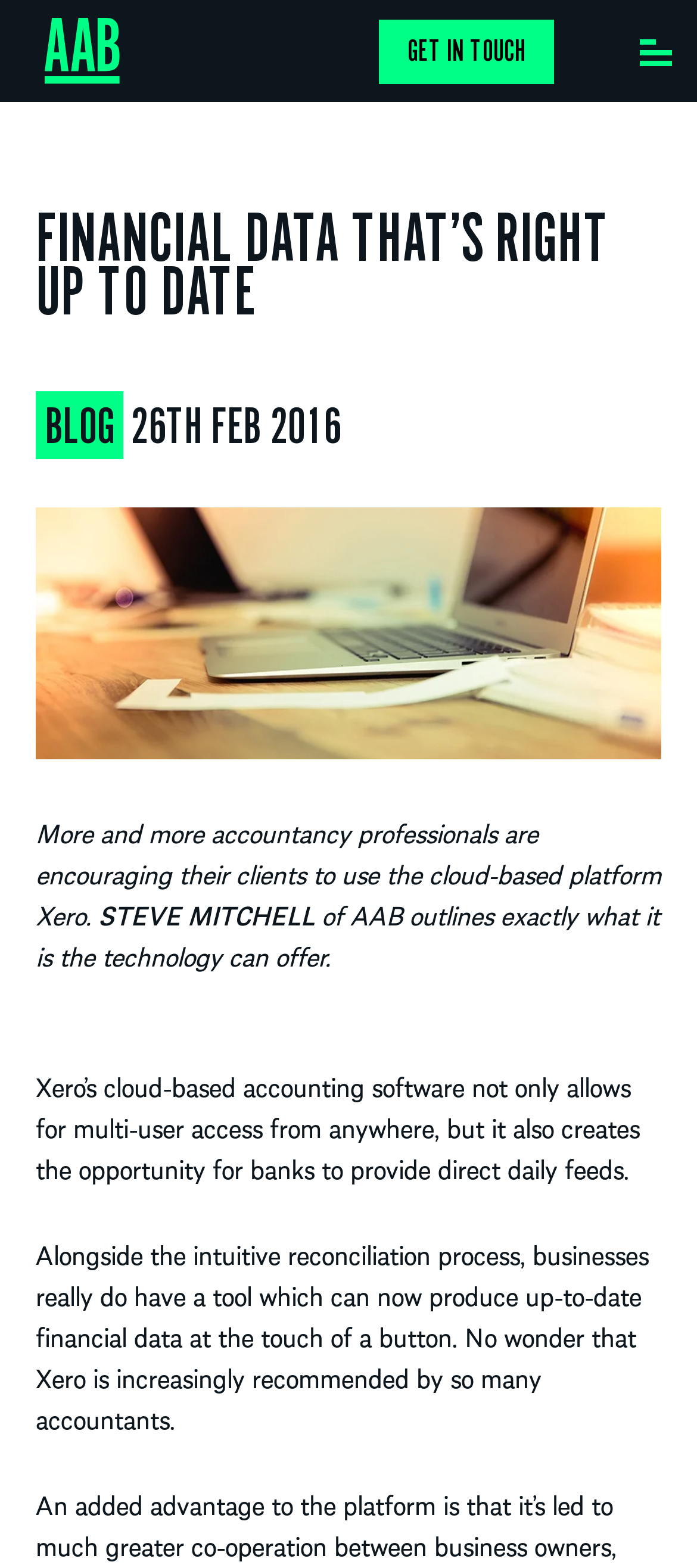What is the name of the cloud-based accounting software?
Look at the image and respond to the question as thoroughly as possible.

The answer can be found in the StaticText element with the text 'Xero’s cloud-based accounting software not only allows for multi-user access from anywhere, but it also creates the opportunity for banks to provide direct daily feeds.'